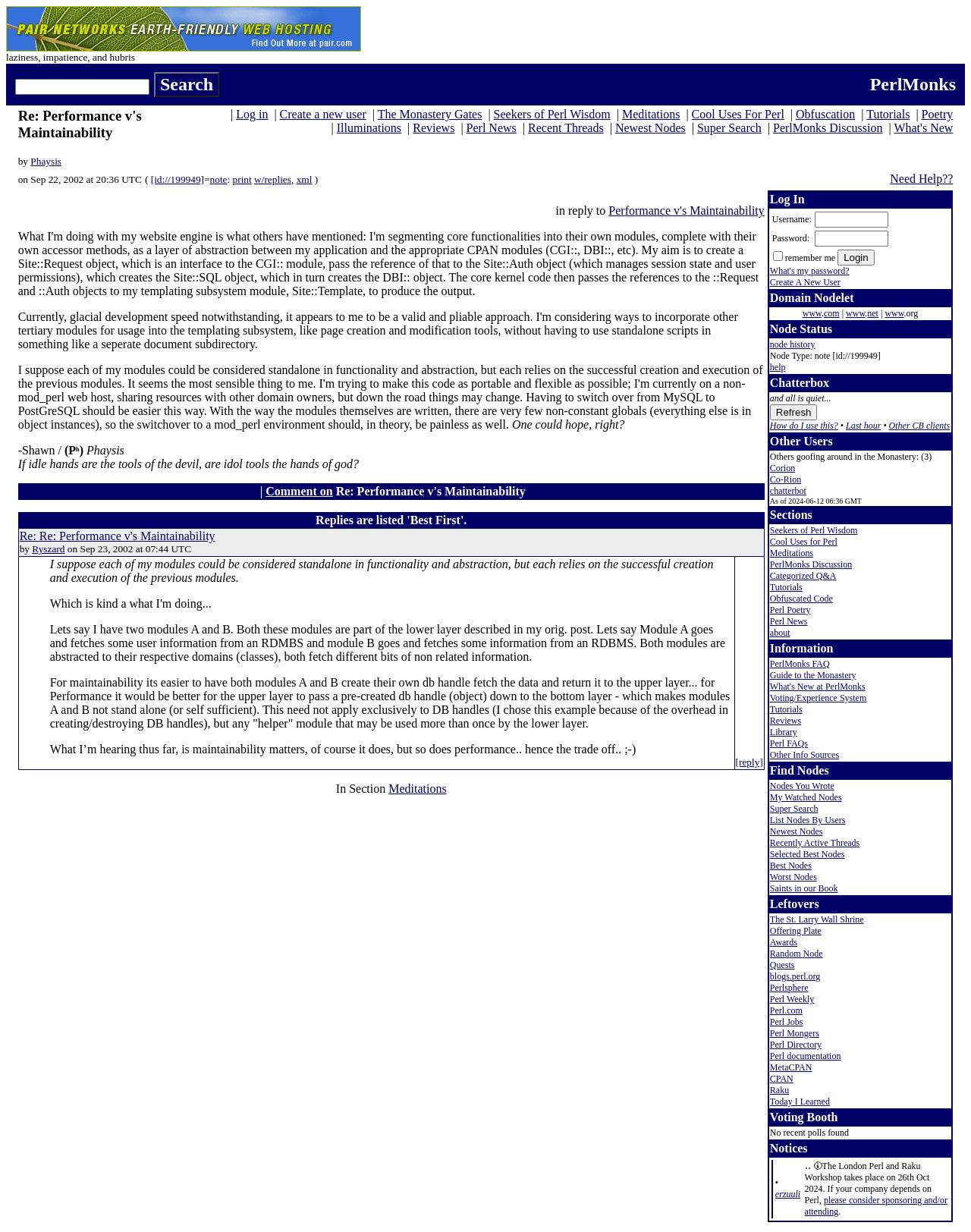Pinpoint the bounding box coordinates of the area that should be clicked to complete the following instruction: "Search for something". The coordinates must be given as four float numbers between 0 and 1, i.e., [left, top, right, bottom].

[0.016, 0.064, 0.154, 0.077]